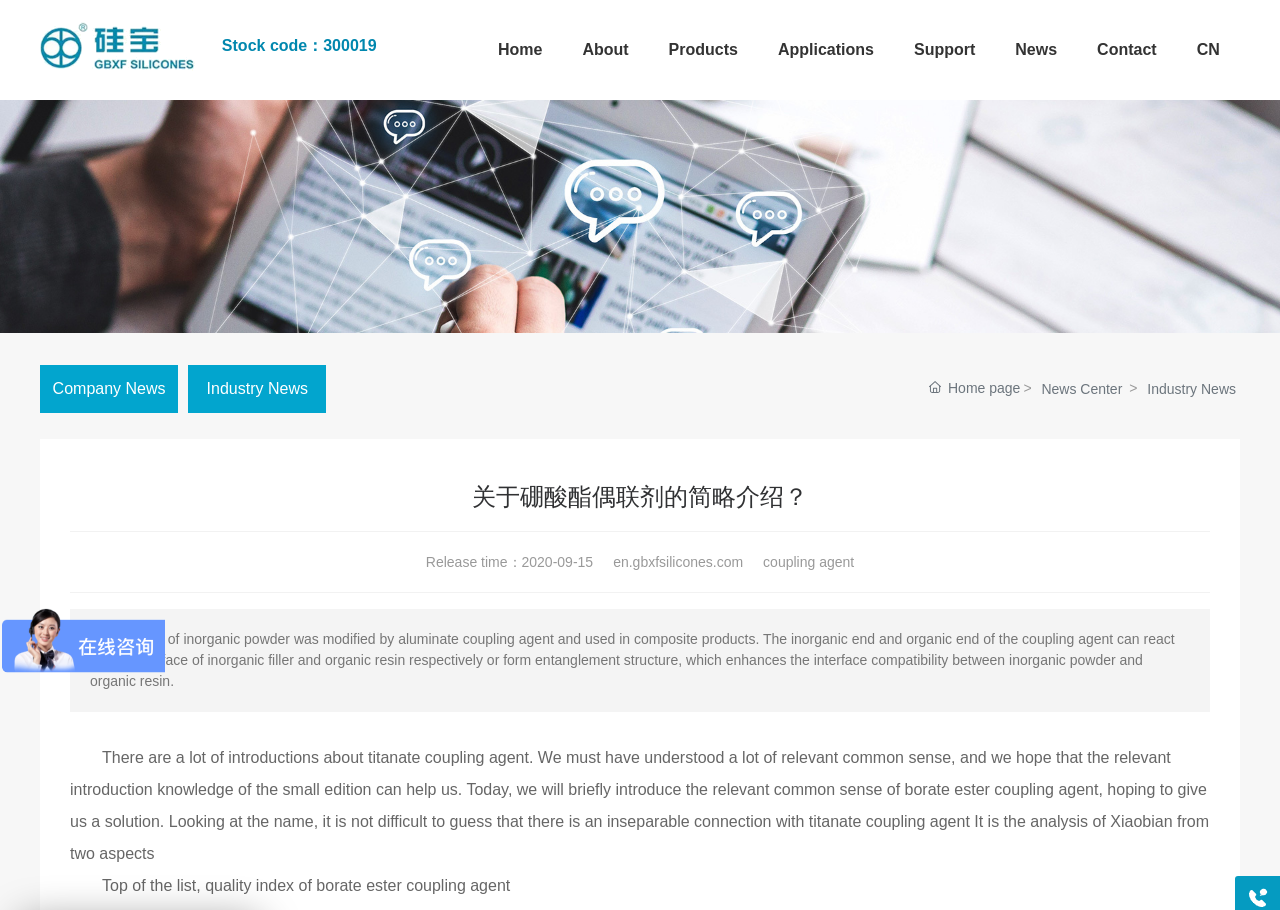Locate the bounding box coordinates of the region to be clicked to comply with the following instruction: "Click the Company News link". The coordinates must be four float numbers between 0 and 1, in the form [left, top, right, bottom].

[0.041, 0.418, 0.129, 0.437]